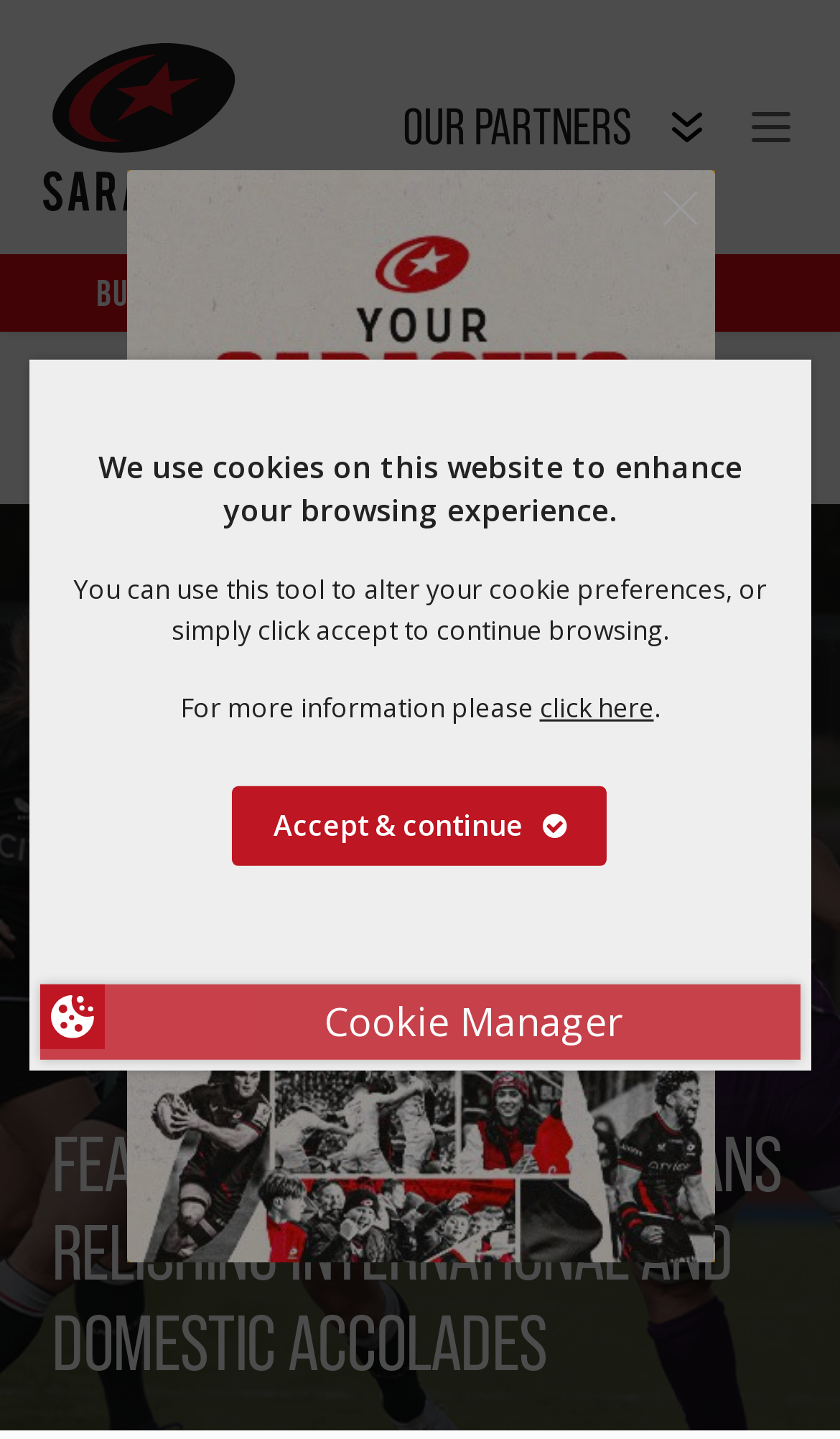Could you highlight the region that needs to be clicked to execute the instruction: "Visit the MATCH DAY GUIDE page"?

[0.051, 0.057, 0.949, 0.141]